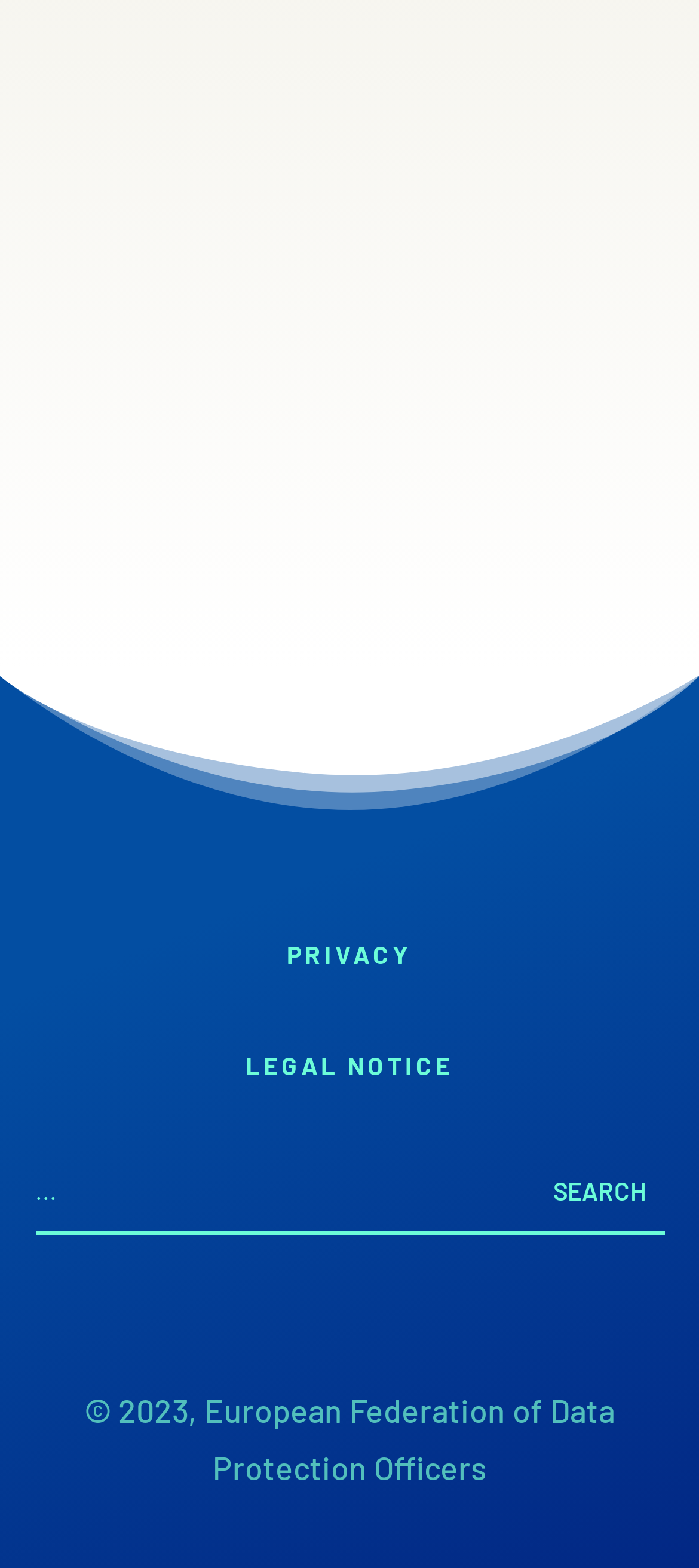Predict the bounding box for the UI component with the following description: "Follow".

[0.238, 0.445, 0.446, 0.537]